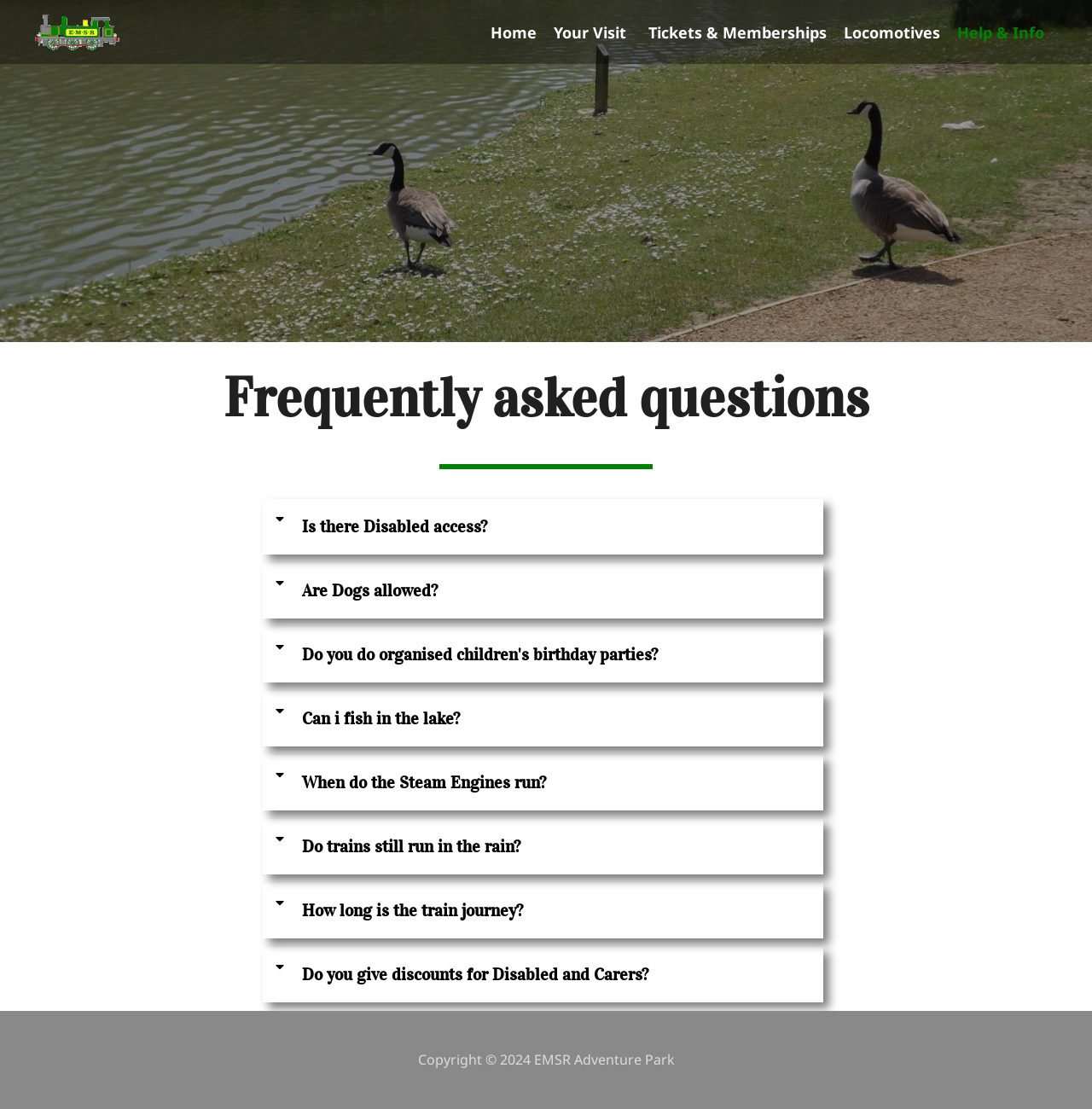Respond to the following question with a brief word or phrase:
Are there discounts for disabled visitors and their carers?

Yes